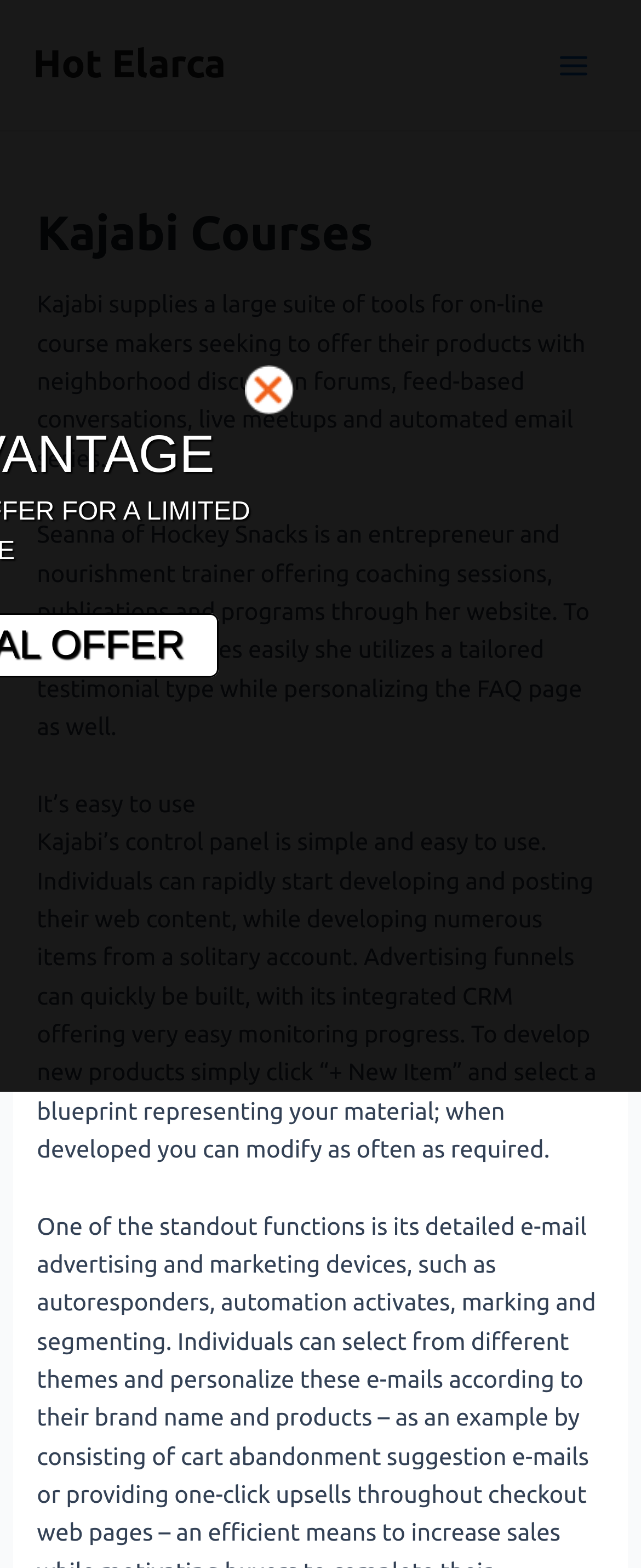What can be built quickly with Kajabi's integrated CRM?
Respond to the question with a well-detailed and thorough answer.

I found the answer by reading the StaticText element with the text 'Advertising funnels can quickly be built, with its integrated CRM offering very easy monitoring progress.'